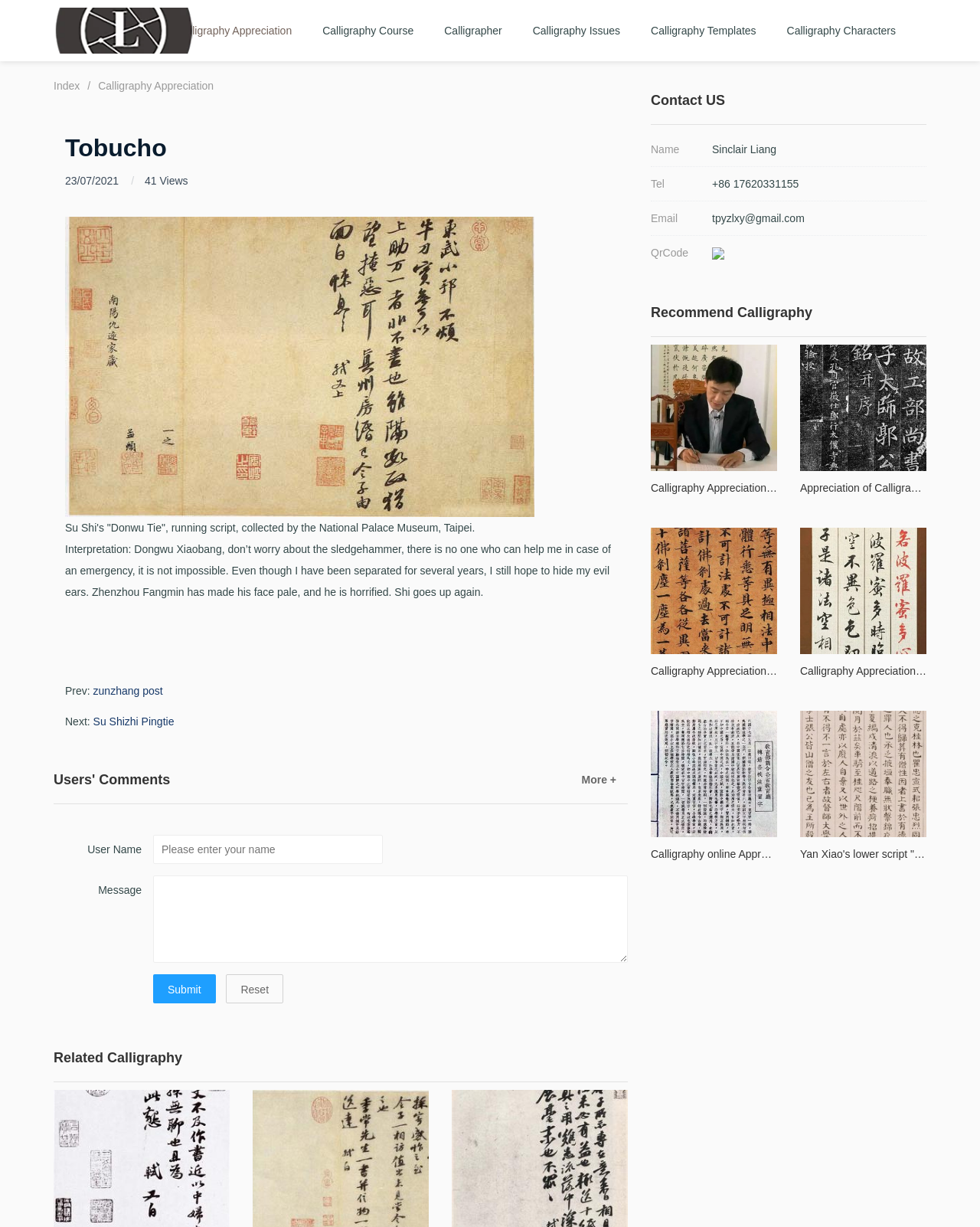What is the contact information provided?
Answer with a single word or phrase by referring to the visual content.

Phone number and email